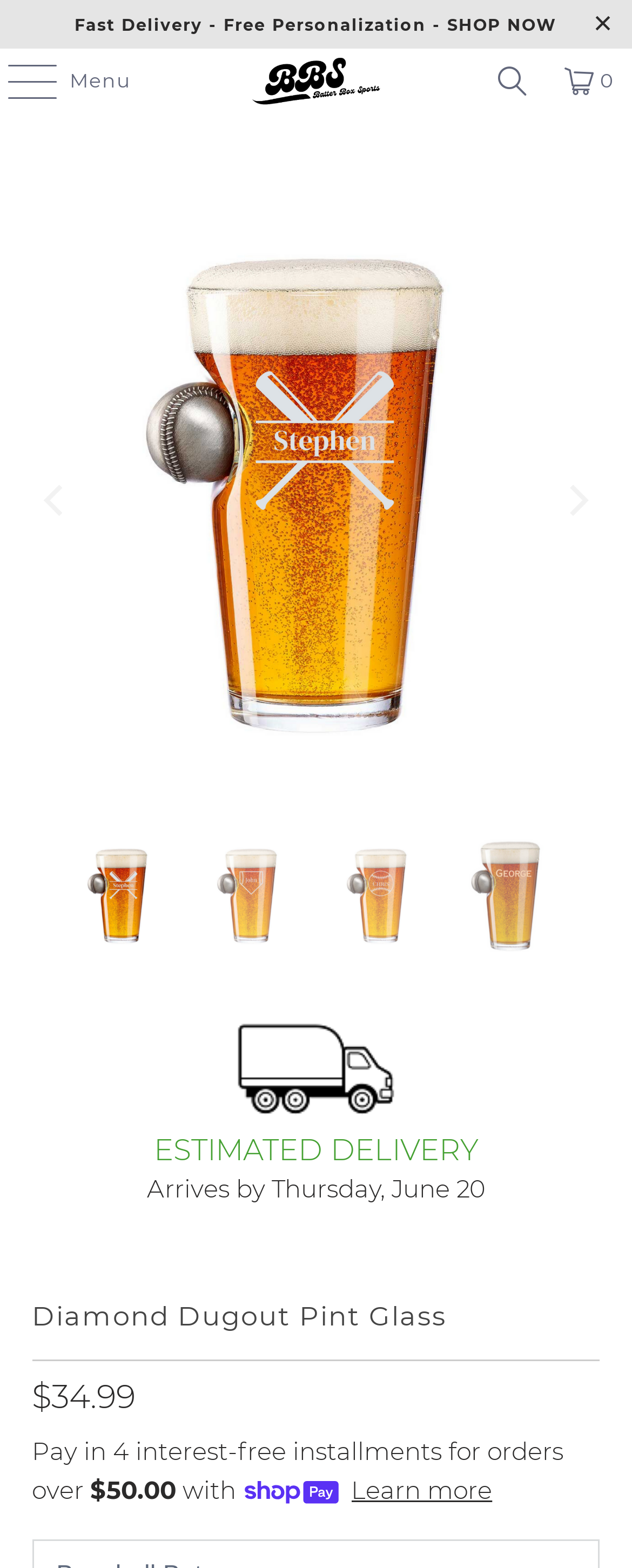Please determine the bounding box coordinates for the element that should be clicked to follow these instructions: "Click the 'Learn more' button".

[0.556, 0.939, 0.779, 0.963]